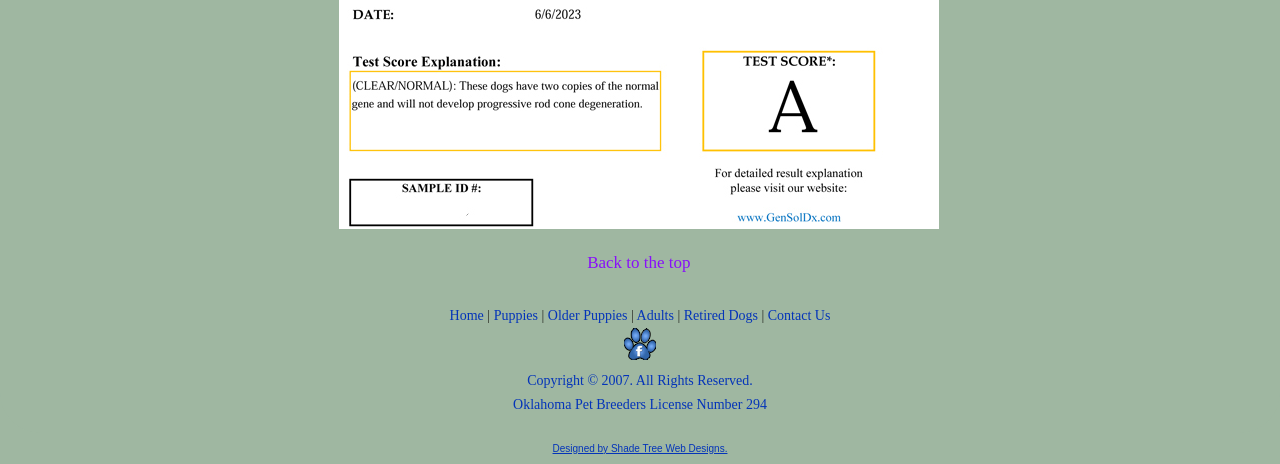Please determine the bounding box coordinates of the element's region to click in order to carry out the following instruction: "Contact us". The coordinates should be four float numbers between 0 and 1, i.e., [left, top, right, bottom].

[0.6, 0.663, 0.649, 0.696]